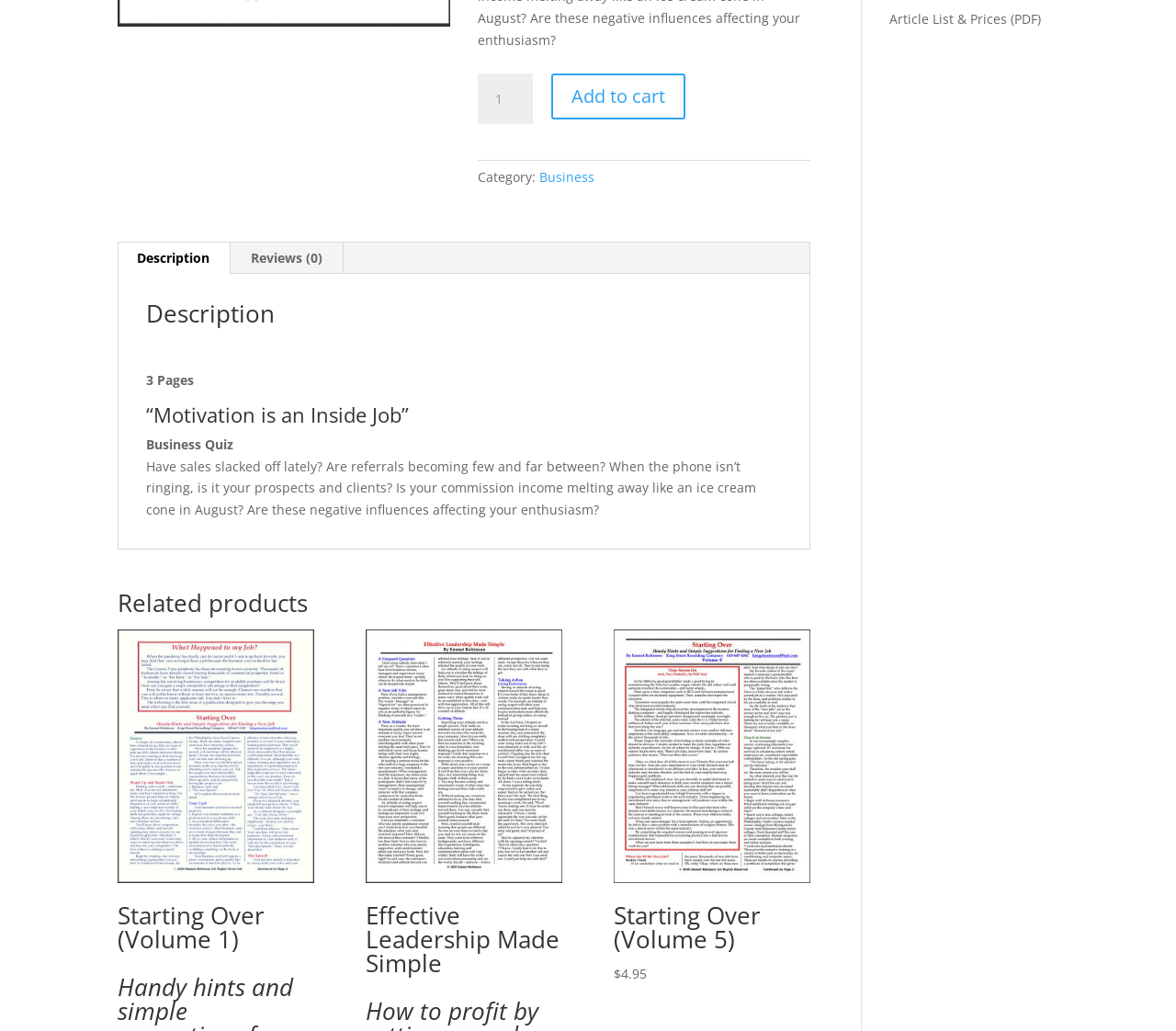Please provide the bounding box coordinates for the UI element as described: "Reviews". The coordinates must be four floats between 0 and 1, represented as [left, top, right, bottom].

None